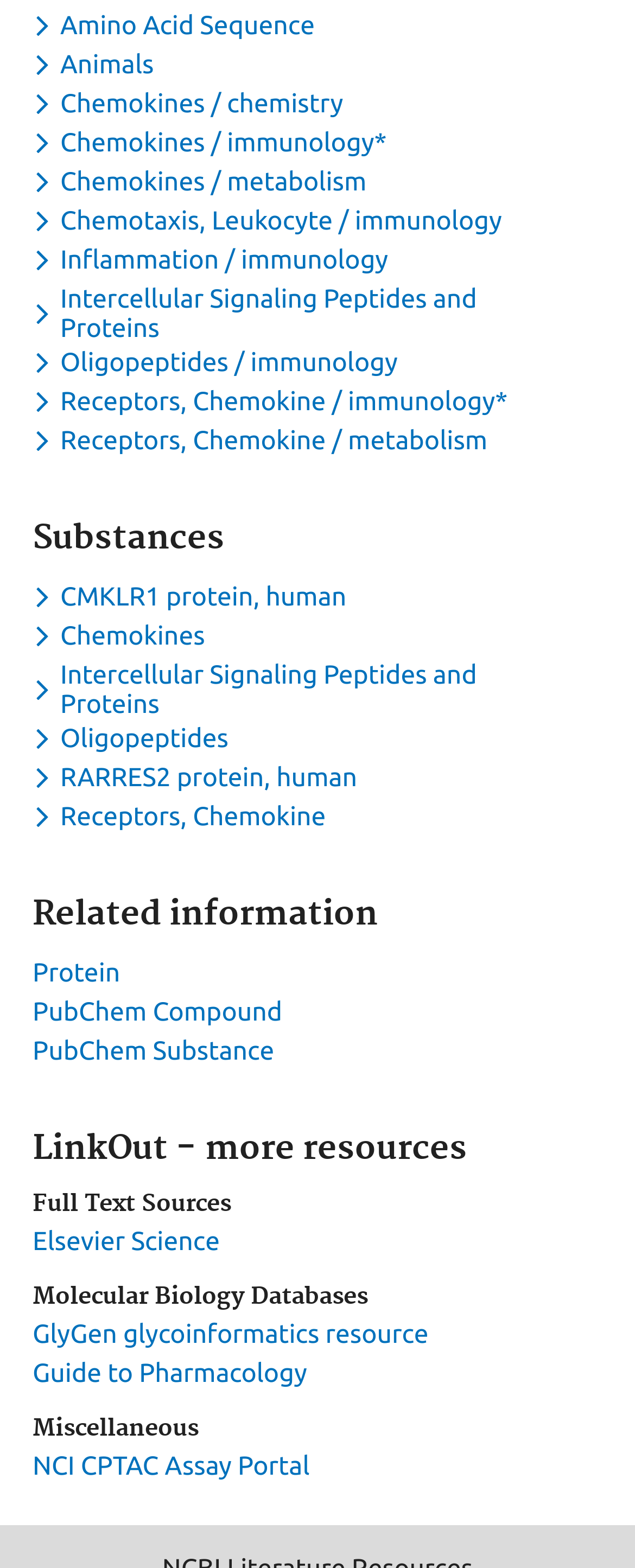Using a single word or phrase, answer the following question: 
How many substances are listed?

6